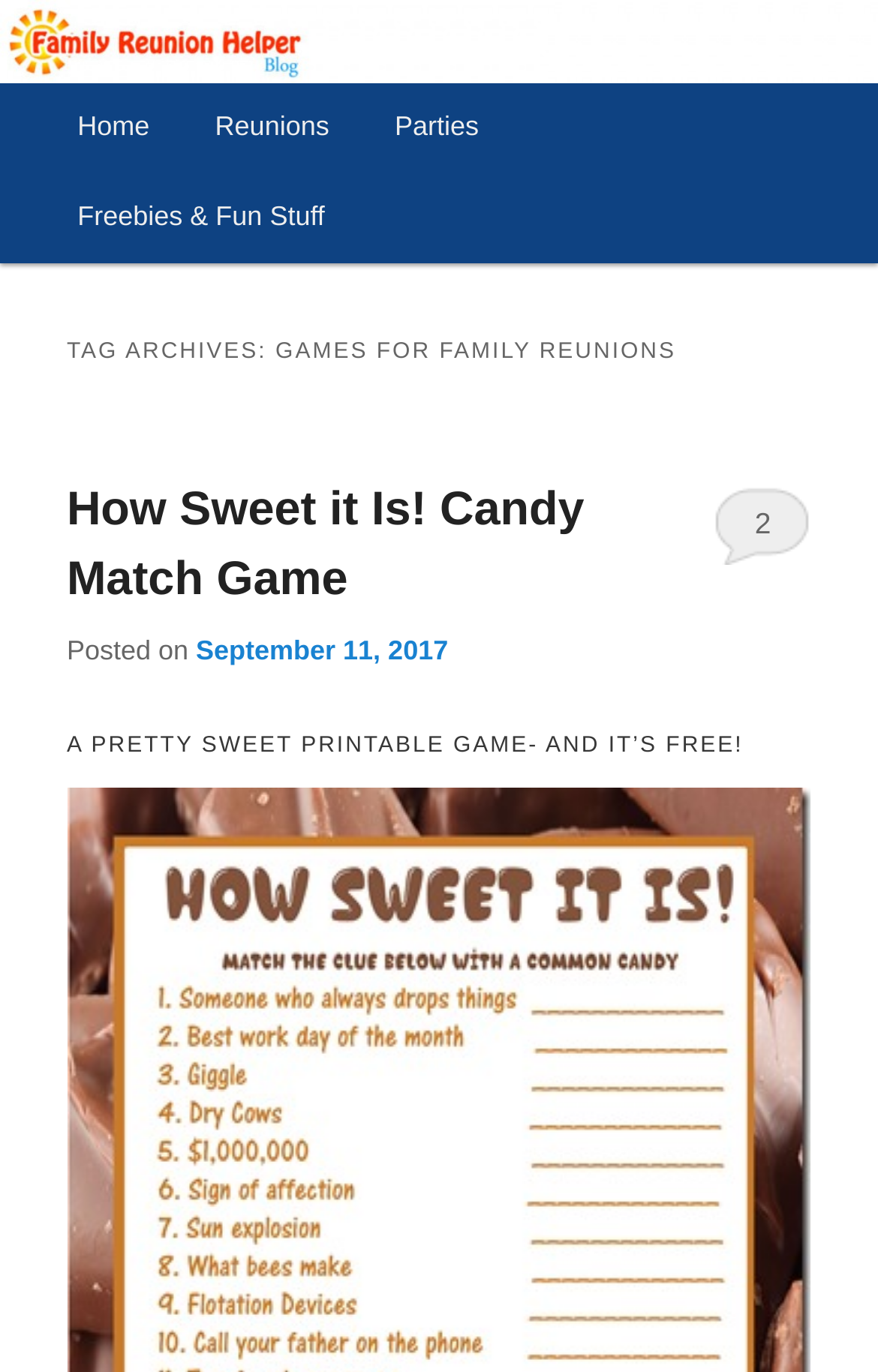Find the bounding box coordinates of the element I should click to carry out the following instruction: "Leave a comment on the post".

None